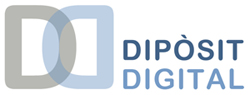Create a detailed narrative of what is happening in the image.

The image features the logo of the "Dipòsit Digital de la Universitat de Barcelona." It consists of stylized overlapping shapes in light and darker shades of blue, symbolizing digital connectivity and accessibility. Below the graphic elements, the words "DIPÒSIT DIGITAL" are prominently displayed, with "DIPÒSIT" in darker font and "DIGITAL" in a lighter tone, emphasizing the digital repository's purpose. This logo represents the university's efforts in preserving and providing access to digital resources, academic works, and research outputs. The design reflects a modern and innovative approach to digital archiving and accessibility in academic environments.